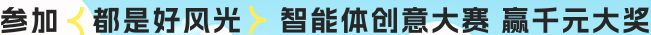Offer a detailed caption for the image presented.

The image displays an eye-catching promotional banner for a competition titled "智能体创造大赛" (AI Creativity Contest). The banner features bold and vibrant text that encourages participation, emphasizing the positive experiences and opportunities available through this event. The phrases "参加都是好风光" (Joining is all good vibes) and "赢千元大奖" (Win a prize worth thousands) highlight the excitement and potential rewards for participants. The design combines bright colors and dynamic typography, making it visually appealing and engaging for viewers, inviting them to take part in this innovative competition.